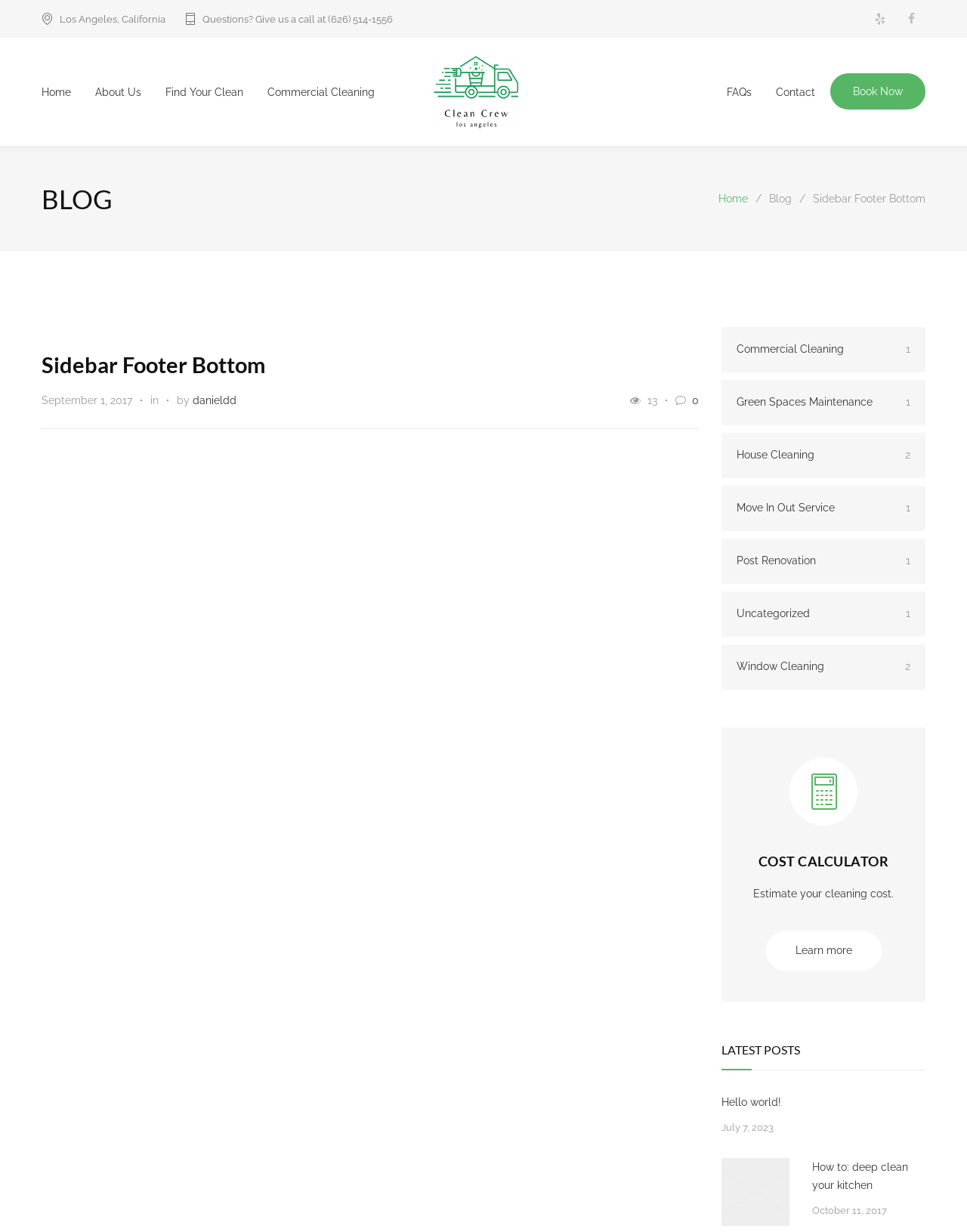Create a detailed summary of all the visual and textual information on the webpage.

This webpage is about a cleaning theme, with a focus on a specific company or service provider. At the top left, there is a sidebar with a footer section that contains contact information, including a phone number and social media links. Below this, there is a navigation menu with links to various pages, such as "Home", "About Us", "Find Your Clean", and "Commercial Cleaning".

To the right of the navigation menu, there is a logo with a link to the homepage. Below this, there is a section with a heading "BLOG" and a link to the blog page. This section also contains a list of categories, including "Commercial Cleaning", "Green Spaces Maintenance", and "House Cleaning", among others.

Further down the page, there is a section with a heading "COST CALCULATOR" that contains a link to a cost calculator tool and a brief description of its purpose. Below this, there is a section with a heading "LATEST POSTS" that lists recent blog posts, including "Hello world!" and "How to: deep clean your kitchen". Each post includes a date and a link to the full article. Some posts also include an image.

Throughout the page, there are various links and buttons, including a "Book Now" button at the top right and a "Learn more" link in the cost calculator section. The overall layout is organized and easy to navigate, with clear headings and concise text.